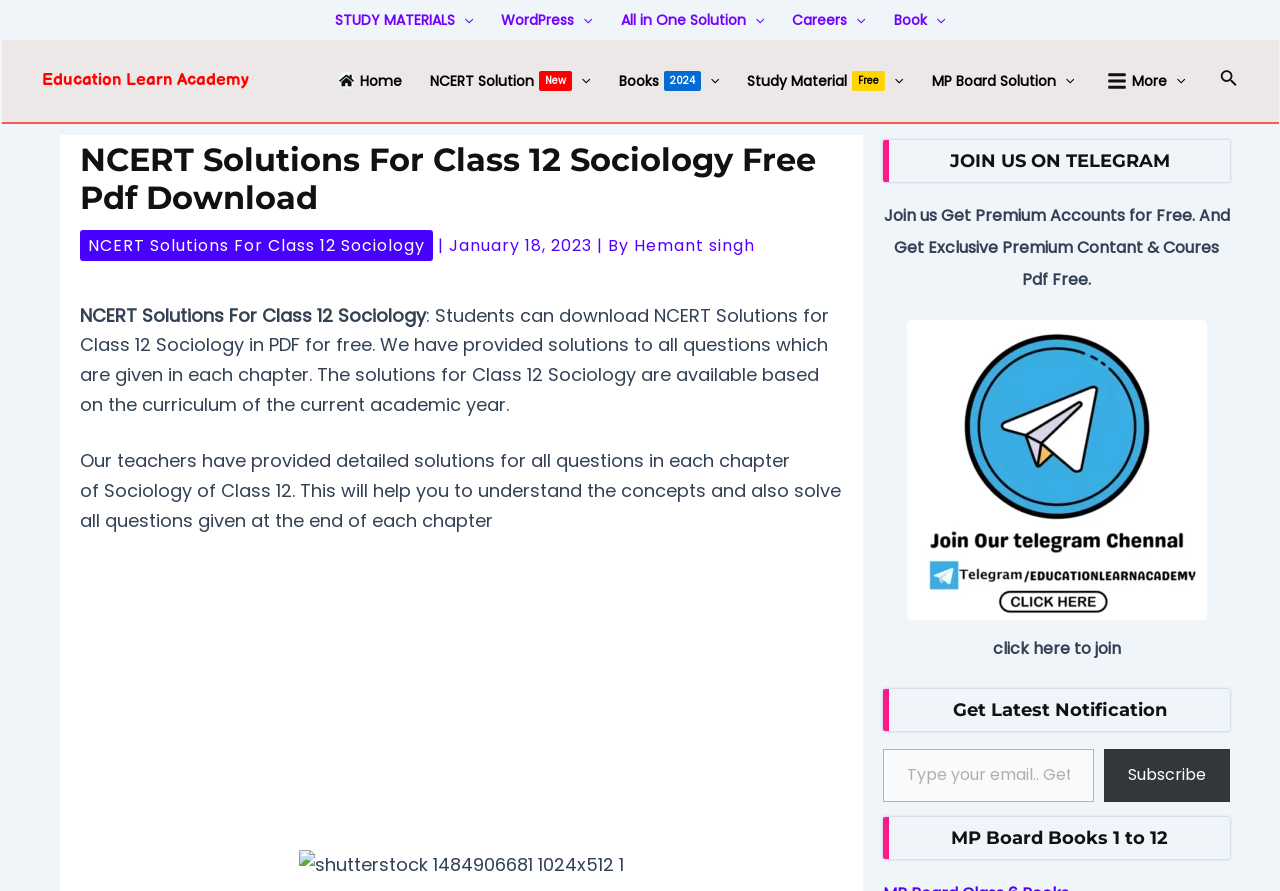Use a single word or phrase to answer this question: 
What is the call-to-action in the bottom-right corner of the webpage?

Subscribe